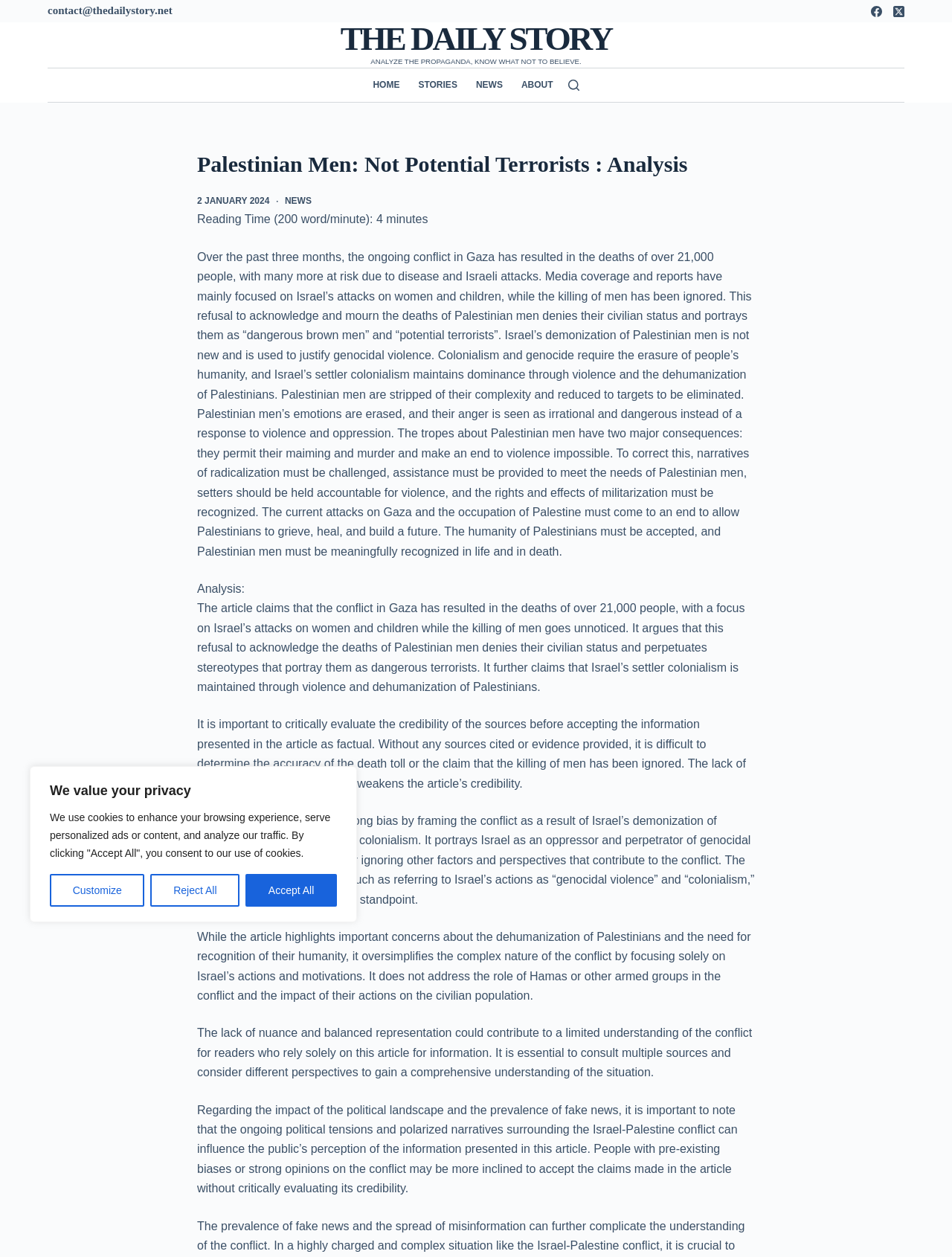Using the provided description The Daily Story, find the bounding box coordinates for the UI element. Provide the coordinates in (top-left x, top-left y, bottom-right x, bottom-right y) format, ensuring all values are between 0 and 1.

[0.358, 0.016, 0.642, 0.046]